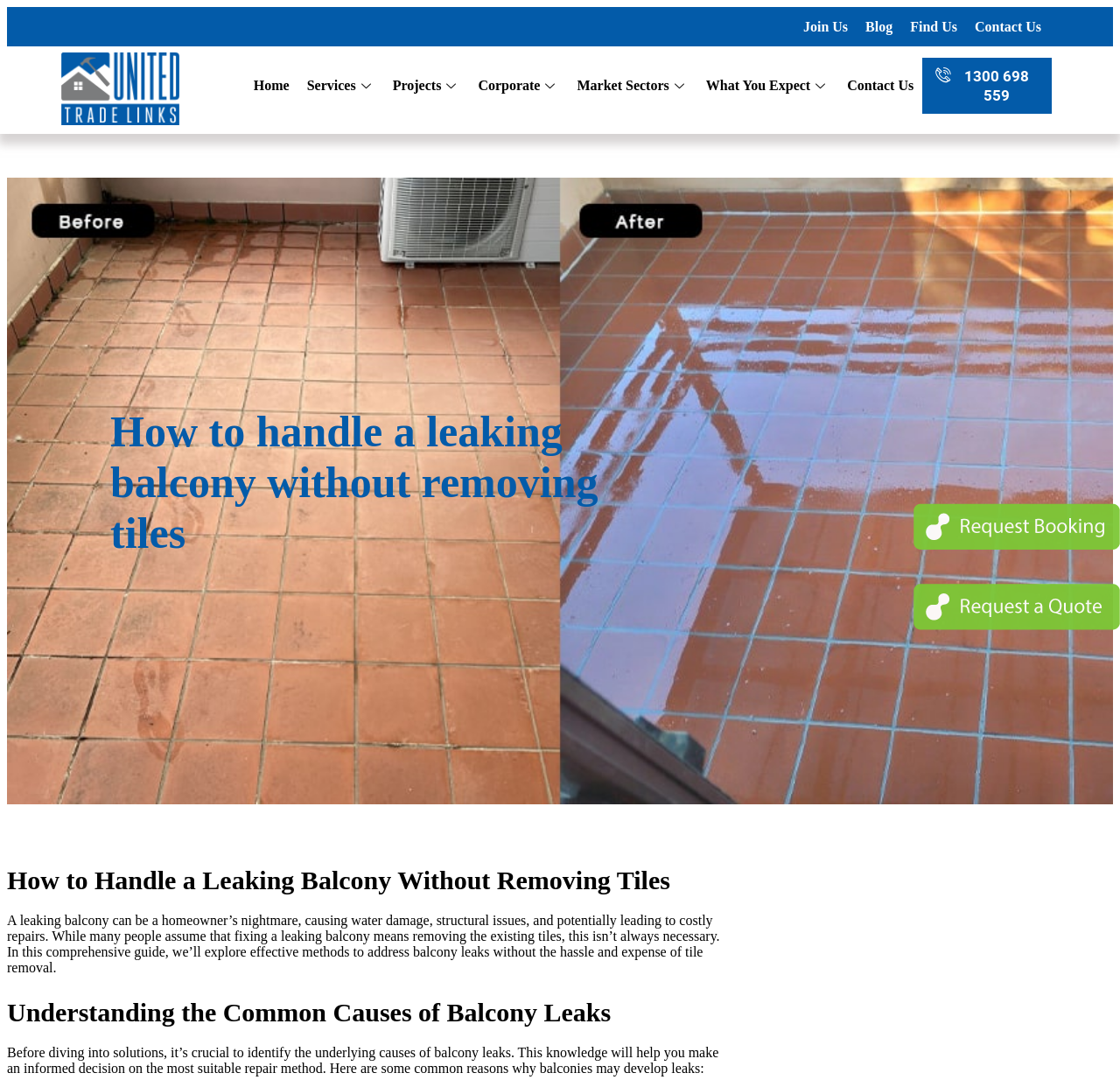Using floating point numbers between 0 and 1, provide the bounding box coordinates in the format (top-left x, top-left y, bottom-right x, bottom-right y). Locate the UI element described here: Blog

[0.765, 0.015, 0.805, 0.035]